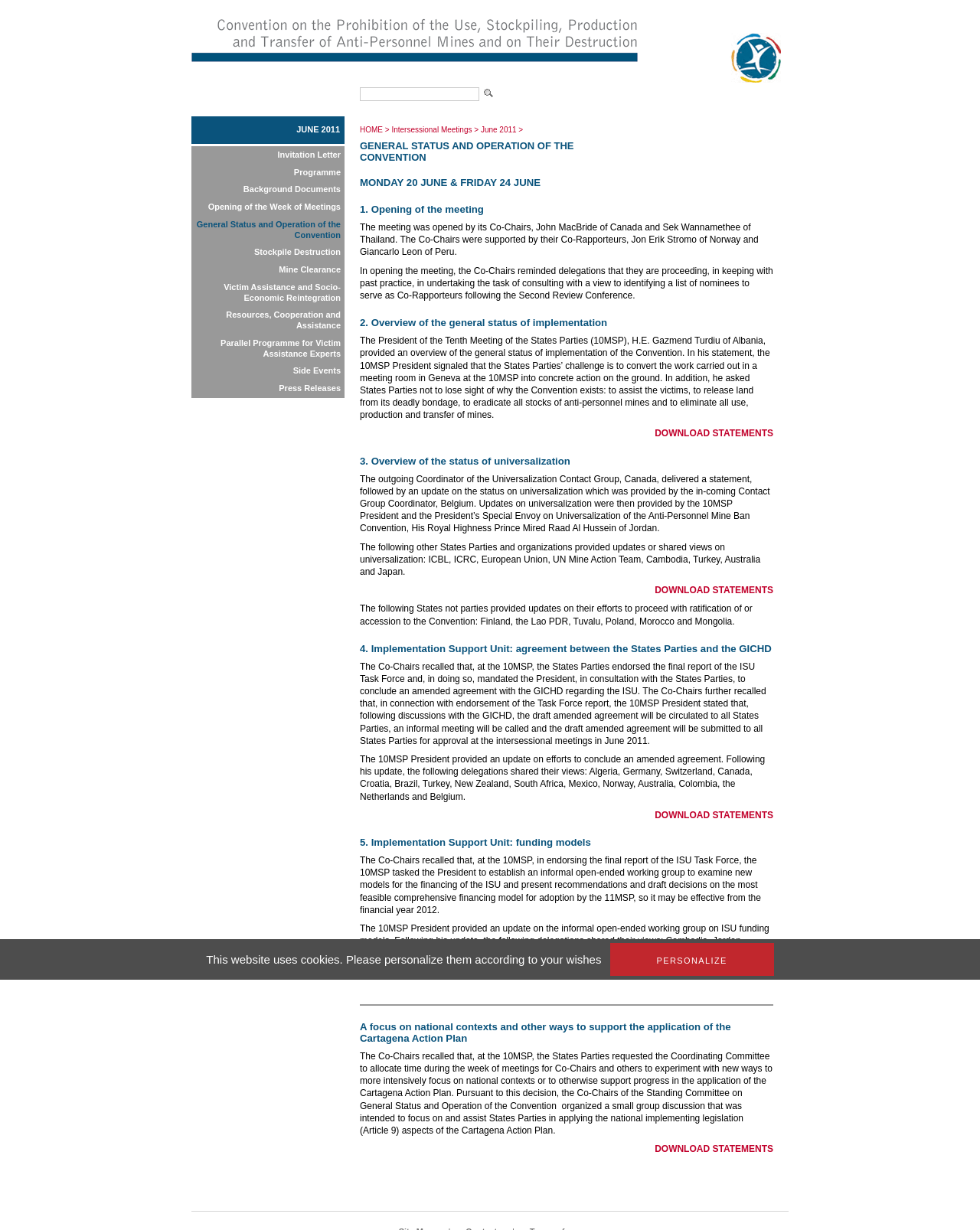Locate the bounding box coordinates of the element that should be clicked to fulfill the instruction: "click the link to download statements".

[0.668, 0.93, 0.789, 0.938]